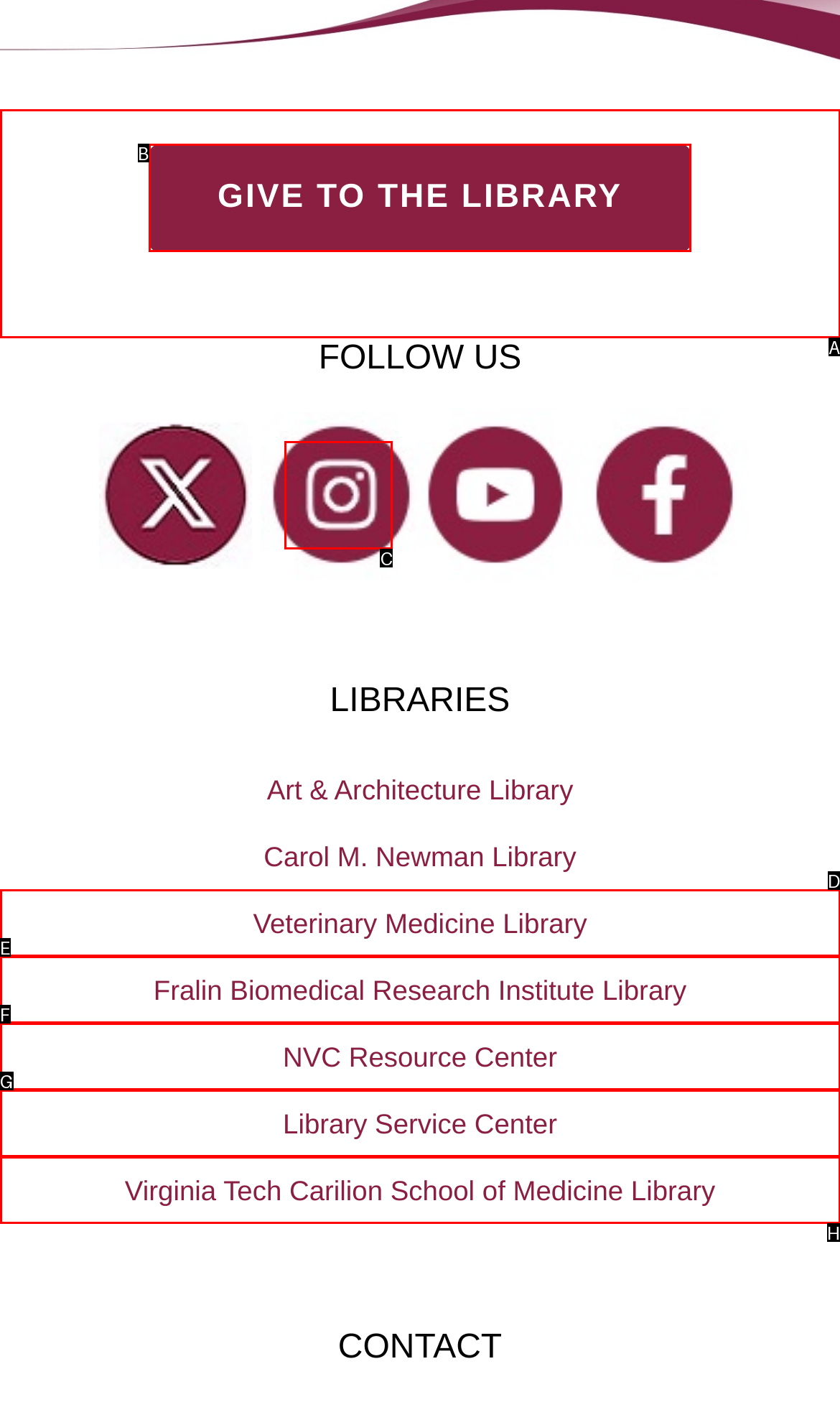Given the description: Fralin Biomedical Research Institute Library, identify the matching option. Answer with the corresponding letter.

E